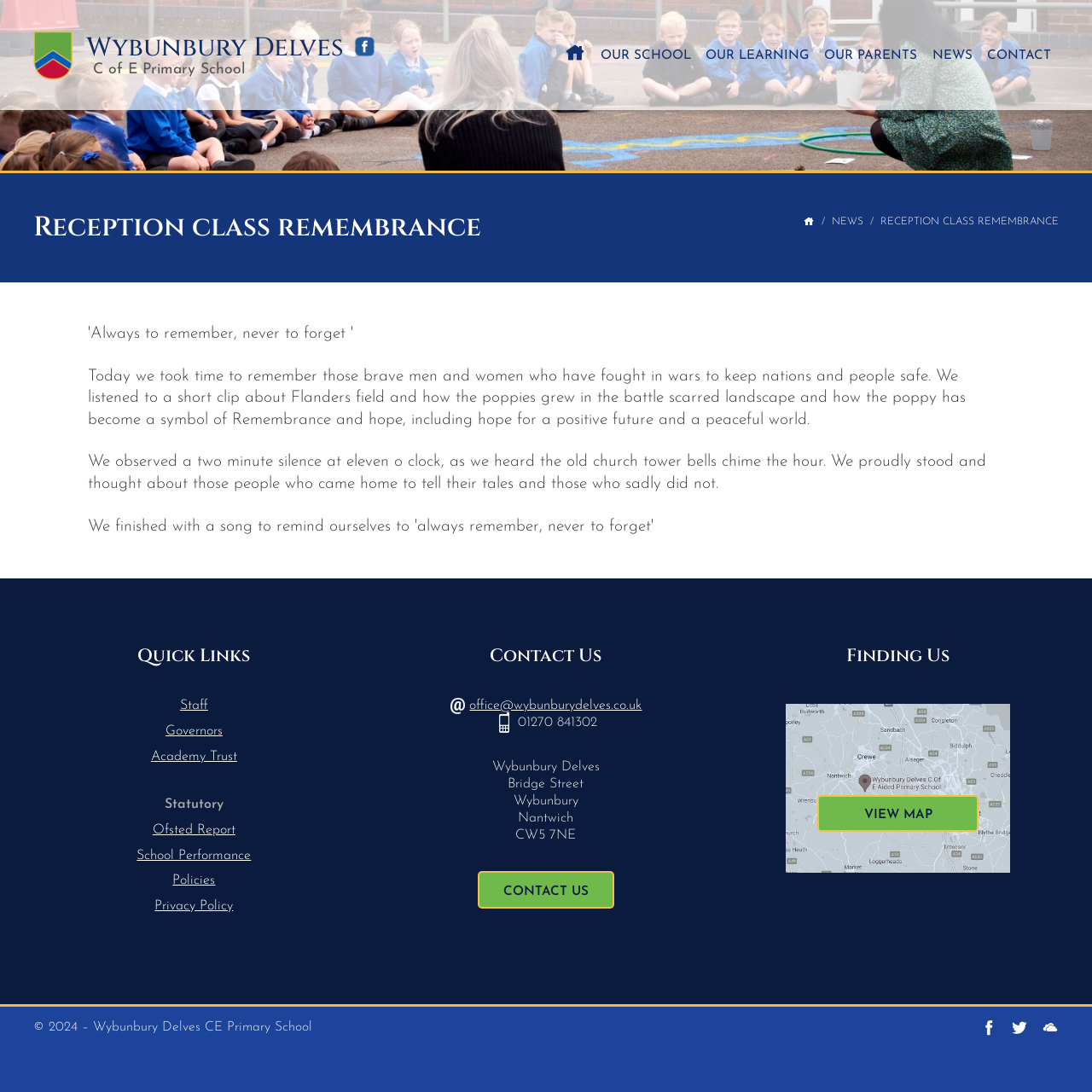Using the webpage screenshot and the element description Governors, determine the bounding box coordinates. Specify the coordinates in the format (top-left x, top-left y, bottom-right x, bottom-right y) with values ranging from 0 to 1.

[0.03, 0.662, 0.325, 0.685]